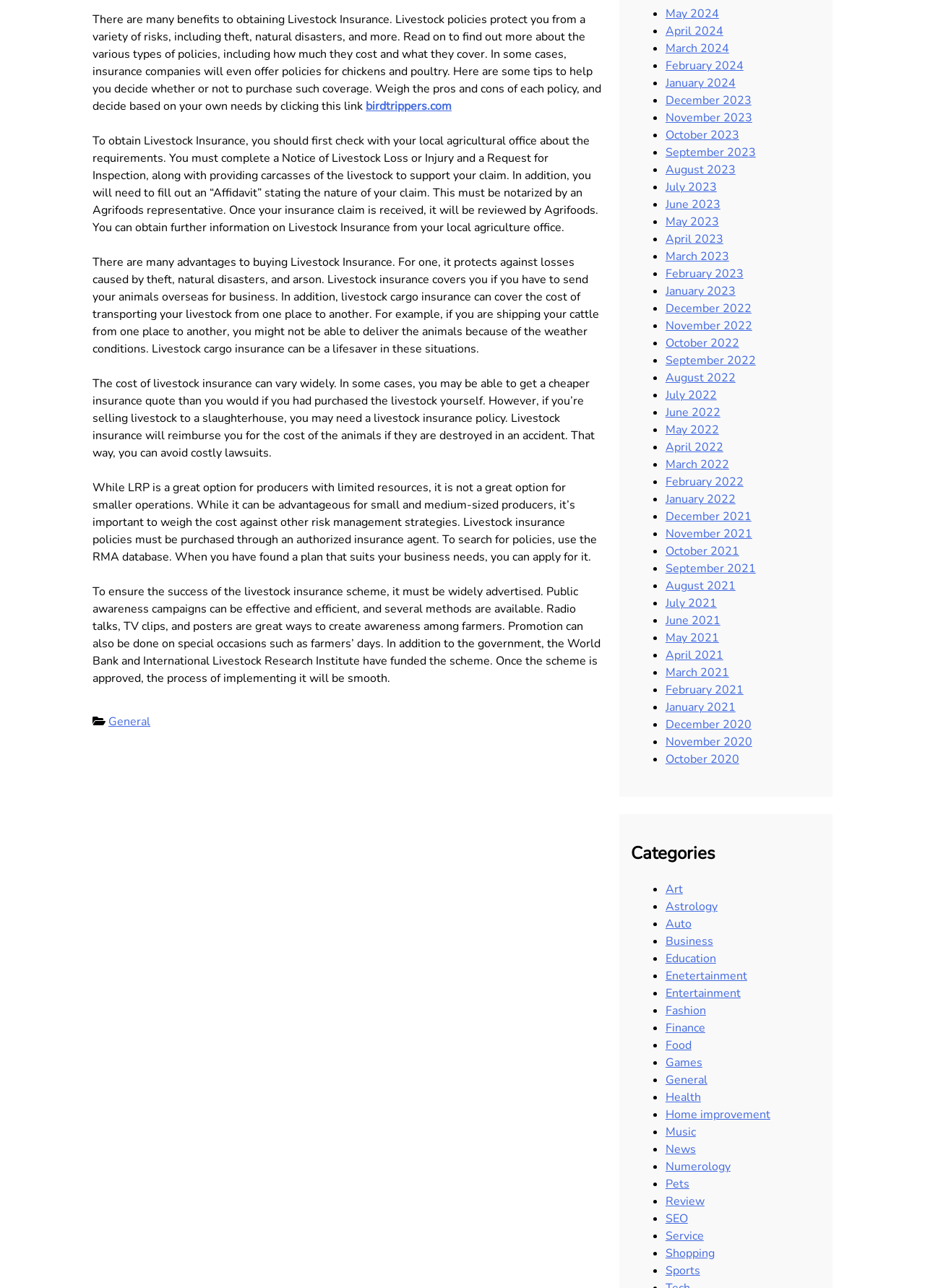Extract the bounding box coordinates of the UI element described: "Fashion". Provide the coordinates in the format [left, top, right, bottom] with values ranging from 0 to 1.

[0.719, 0.778, 0.763, 0.791]